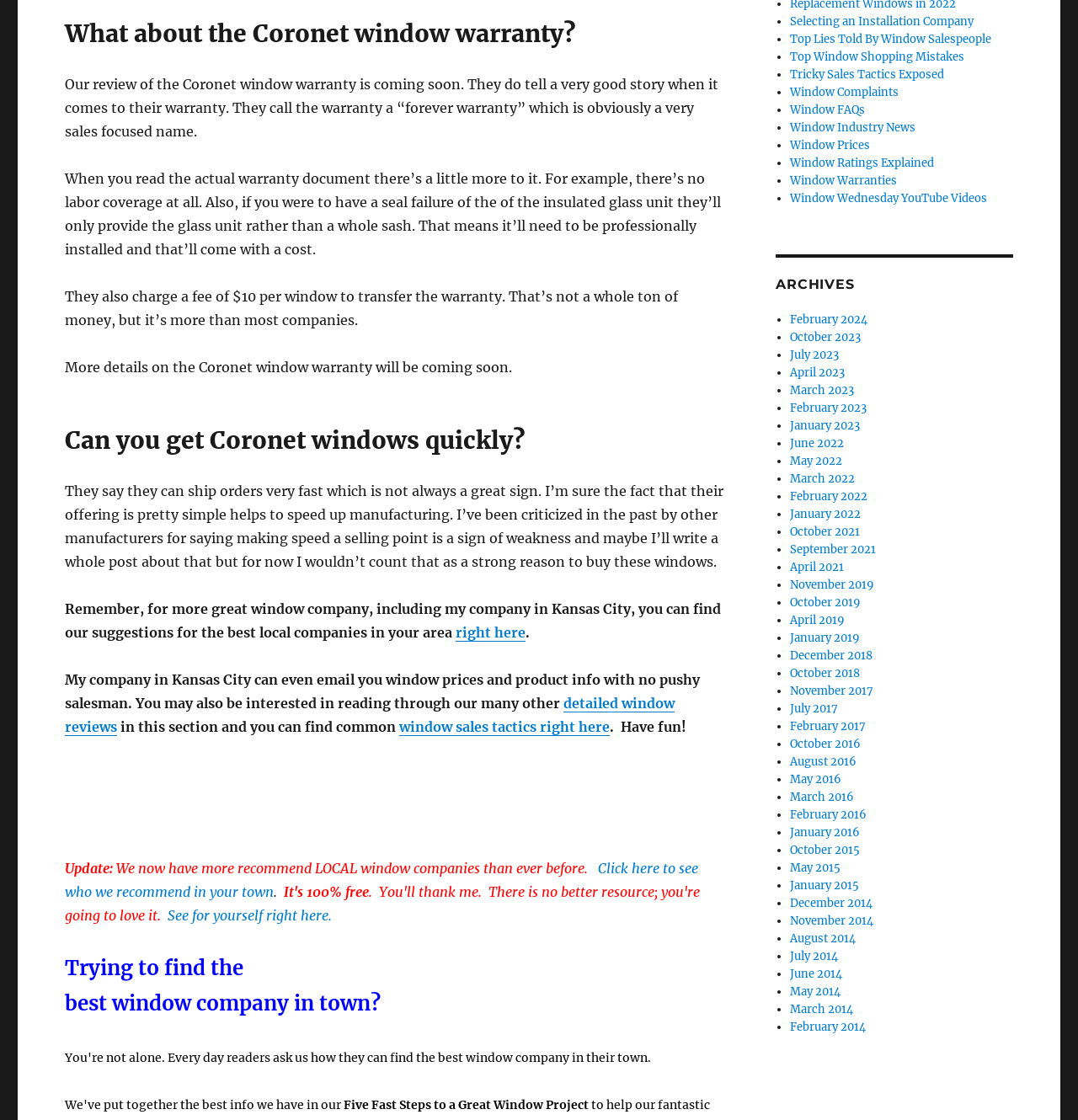Identify the bounding box coordinates of the clickable region necessary to fulfill the following instruction: "Get window prices and product info". The bounding box coordinates should be four float numbers between 0 and 1, i.e., [left, top, right, bottom].

[0.06, 0.557, 0.488, 0.572]